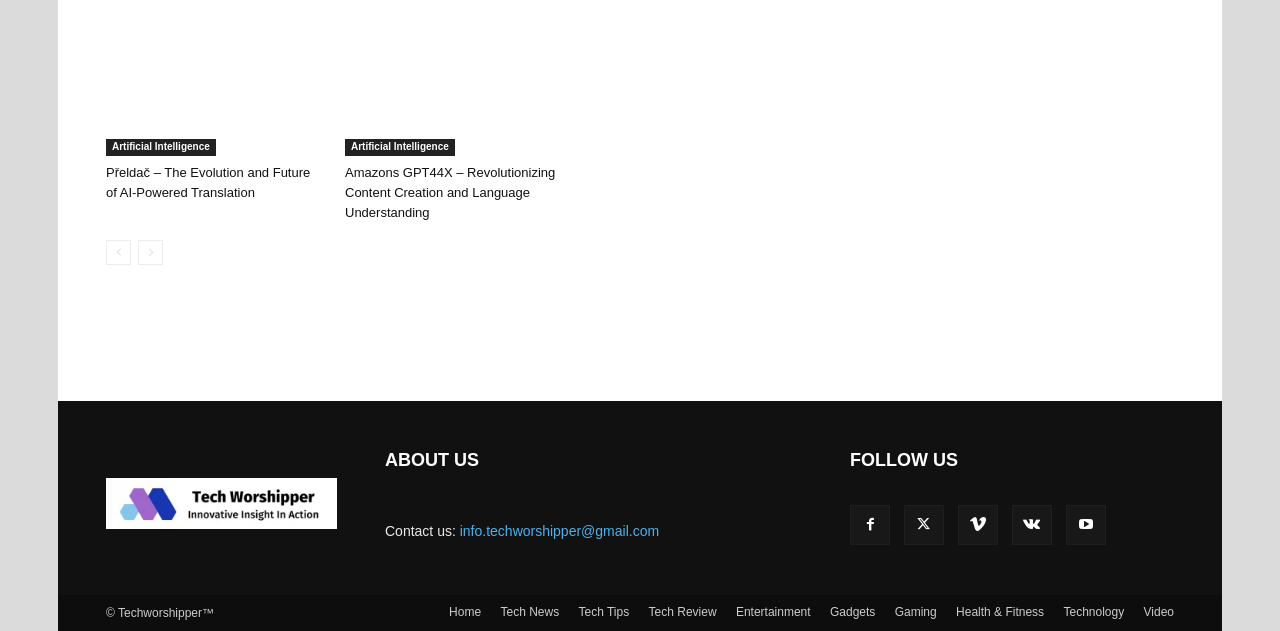Using the given element description, provide the bounding box coordinates (top-left x, top-left y, bottom-right x, bottom-right y) for the corresponding UI element in the screenshot: title="ELNBC2"

None